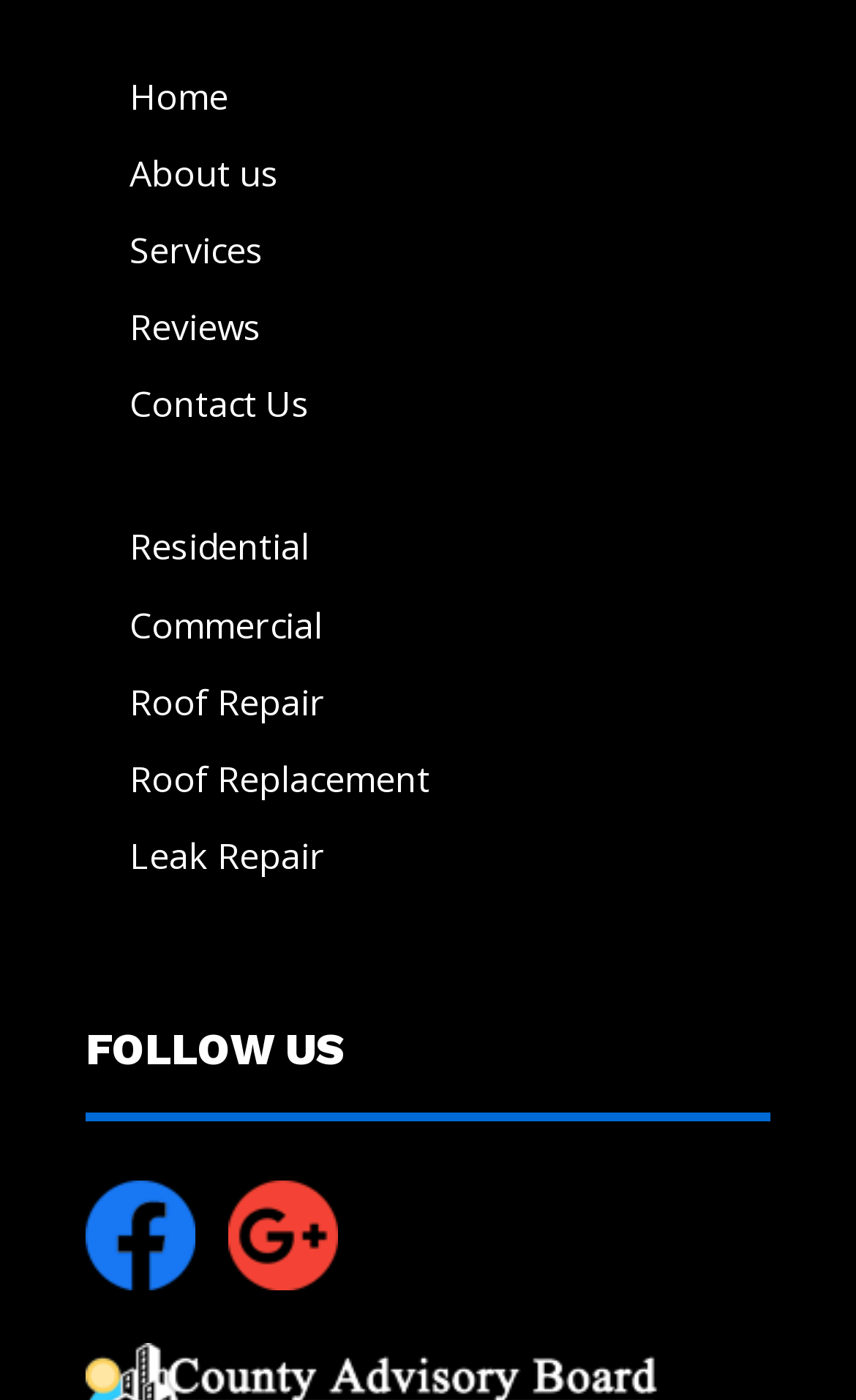Determine the bounding box coordinates for the clickable element required to fulfill the instruction: "go to home page". Provide the coordinates as four float numbers between 0 and 1, i.e., [left, top, right, bottom].

[0.151, 0.051, 0.267, 0.085]